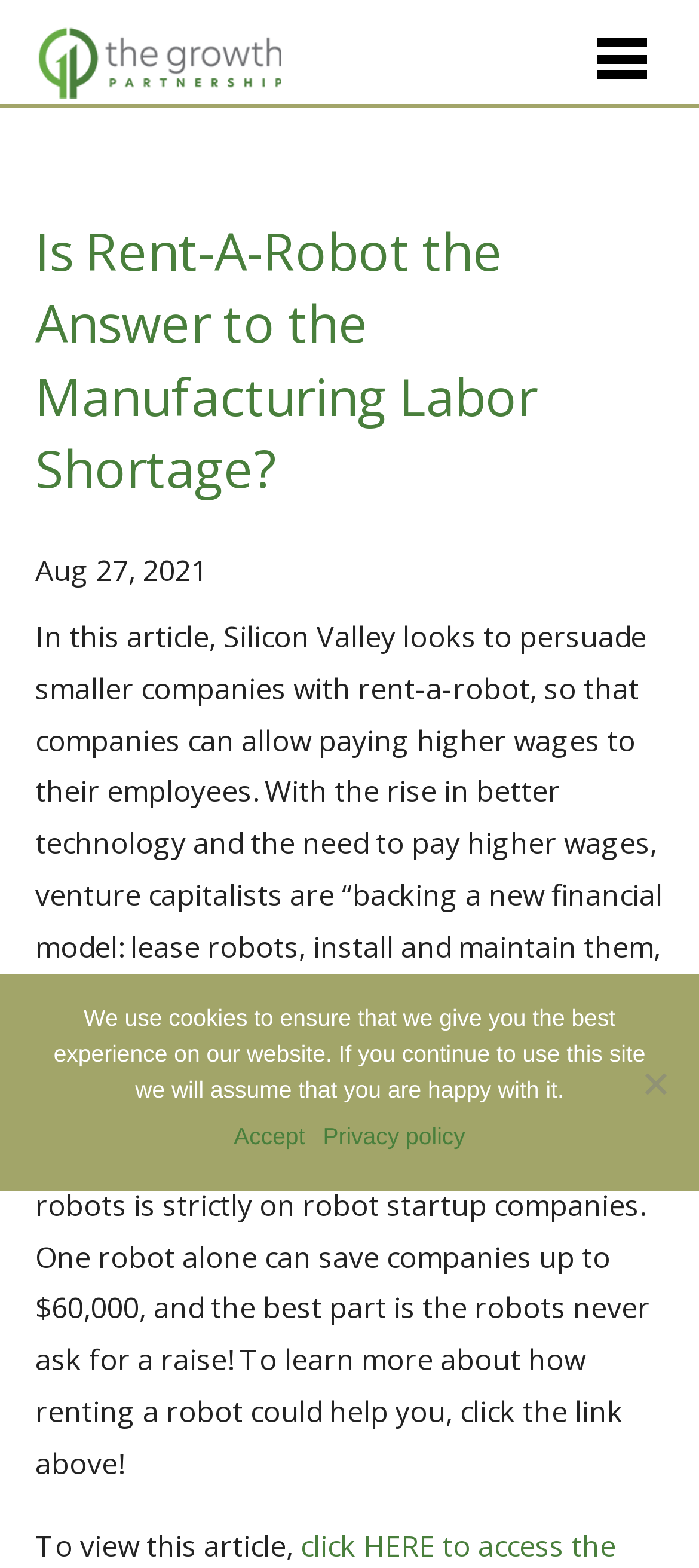Answer the following query with a single word or phrase:
What is the benefit of using a robot?

Save up to $60,000